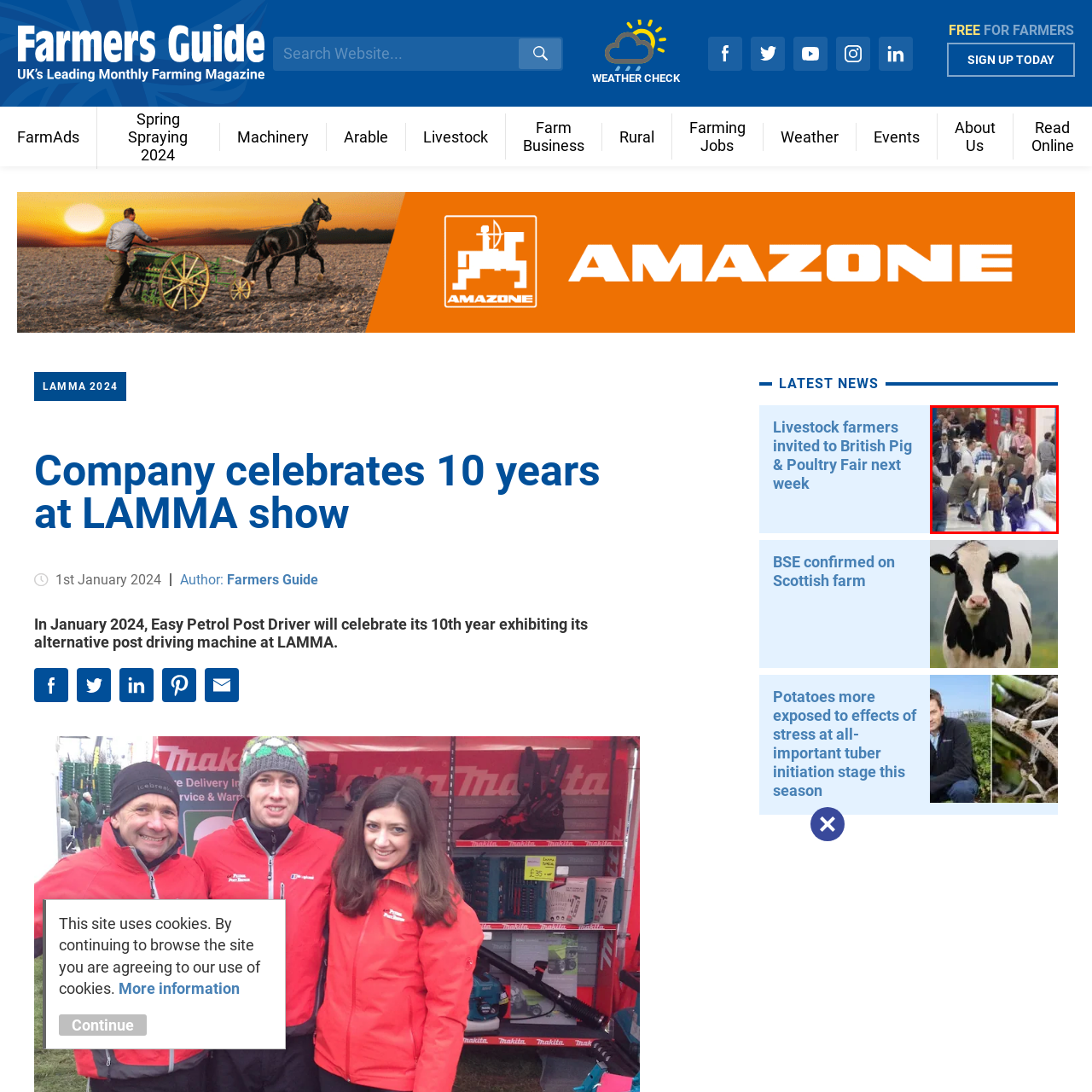What is the purpose of the LAMMA show?
Inspect the part of the image highlighted by the red bounding box and give a detailed answer to the question.

The caption highlights the importance of such fairs in bringing together industry professionals, fostering connections, and sharing advancements in farming technology, which suggests that the purpose of the LAMMA show is to facilitate networking and the sharing of advancements in the agricultural sector.